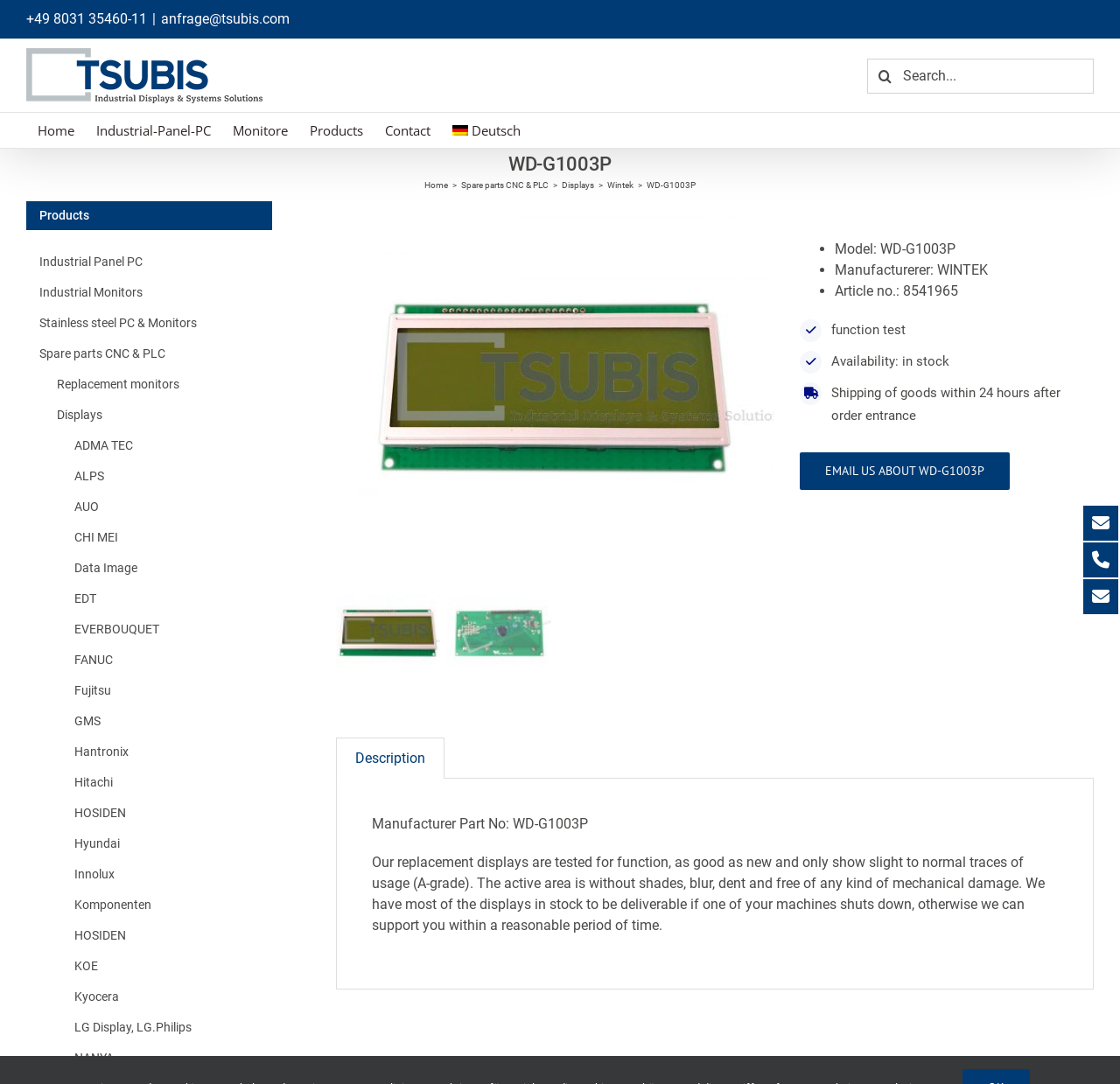Determine the bounding box coordinates of the clickable region to carry out the instruction: "Go to home page".

[0.023, 0.104, 0.076, 0.136]